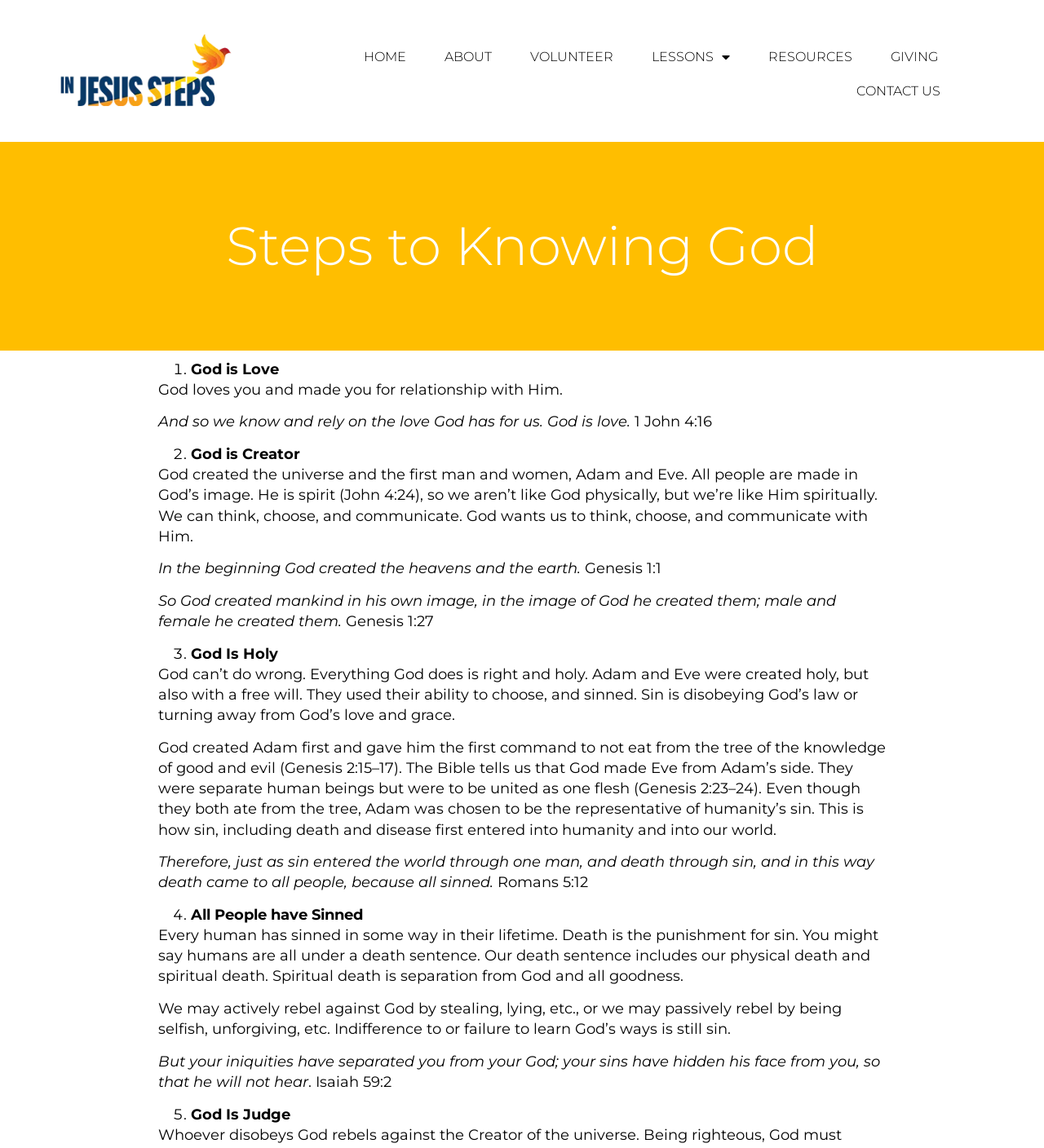Using the webpage screenshot, find the UI element described by Contact Us. Provide the bounding box coordinates in the format (top-left x, top-left y, bottom-right x, bottom-right y), ensuring all values are floating point numbers between 0 and 1.

[0.804, 0.065, 0.917, 0.095]